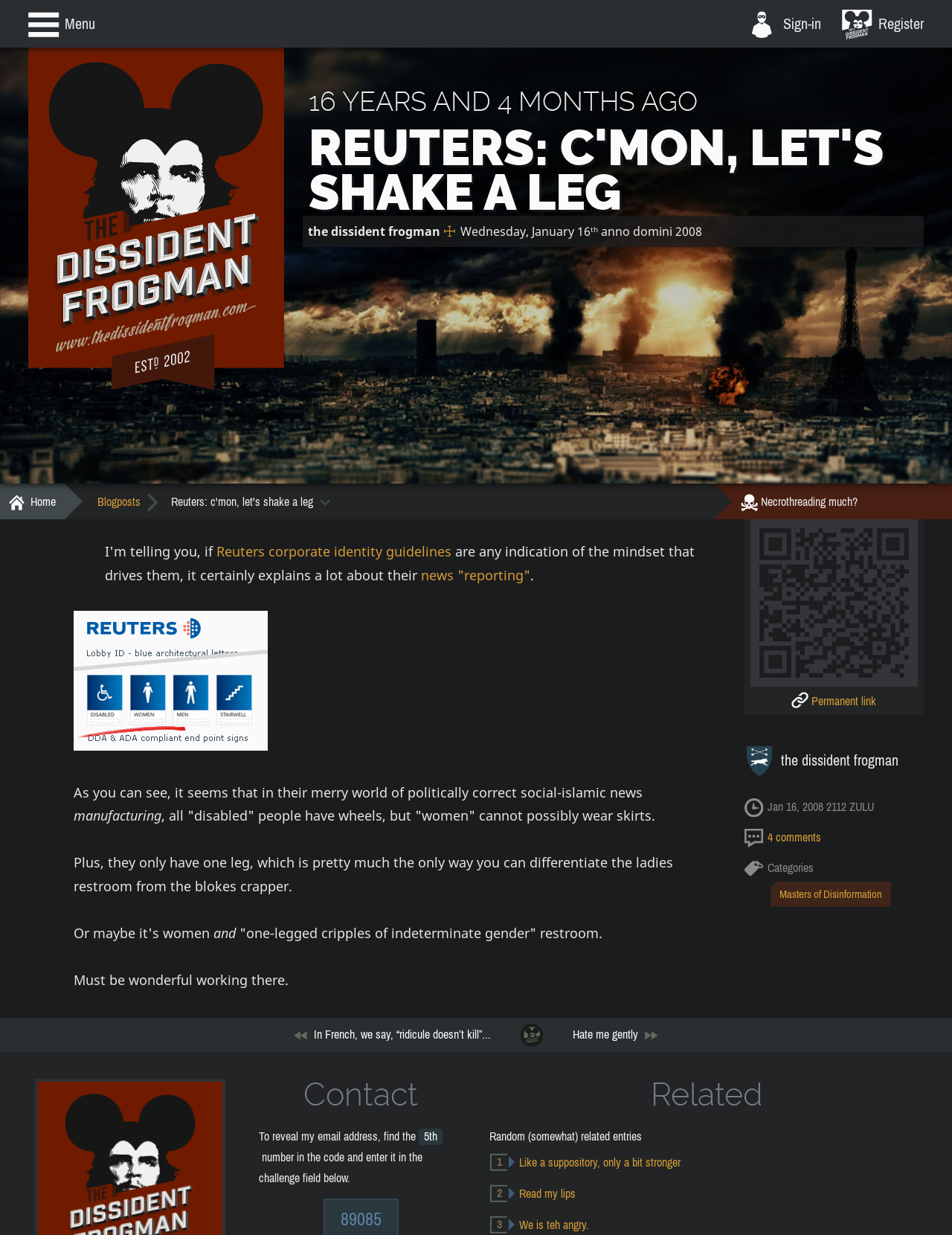Can you show the bounding box coordinates of the region to click on to complete the task described in the instruction: "Click on the 'Sign-in' link"?

[0.784, 0.0, 0.862, 0.039]